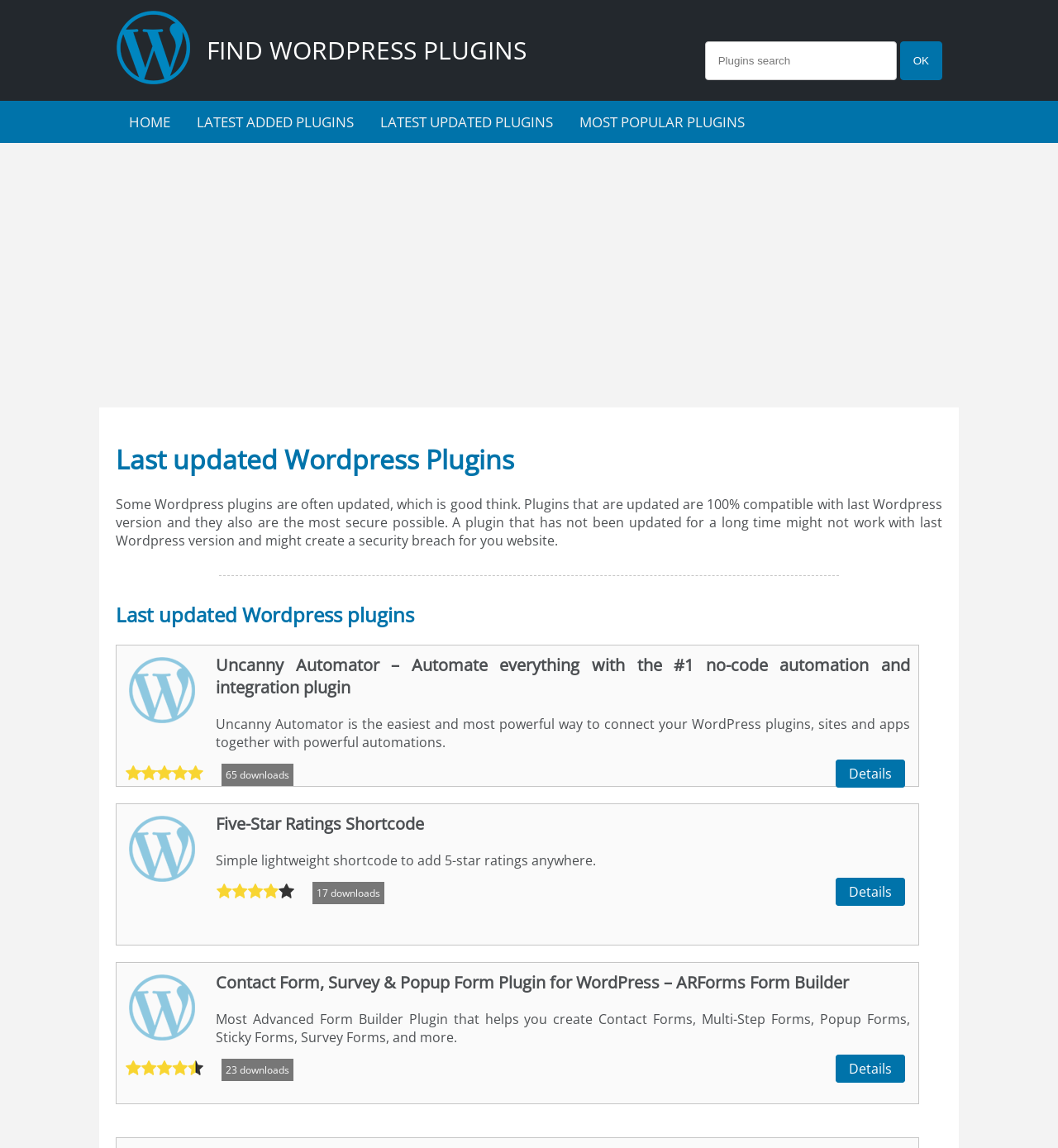Refer to the element description Details and identify the corresponding bounding box in the screenshot. Format the coordinates as (top-left x, top-left y, bottom-right x, bottom-right y) with values in the range of 0 to 1.

[0.79, 0.918, 0.855, 0.943]